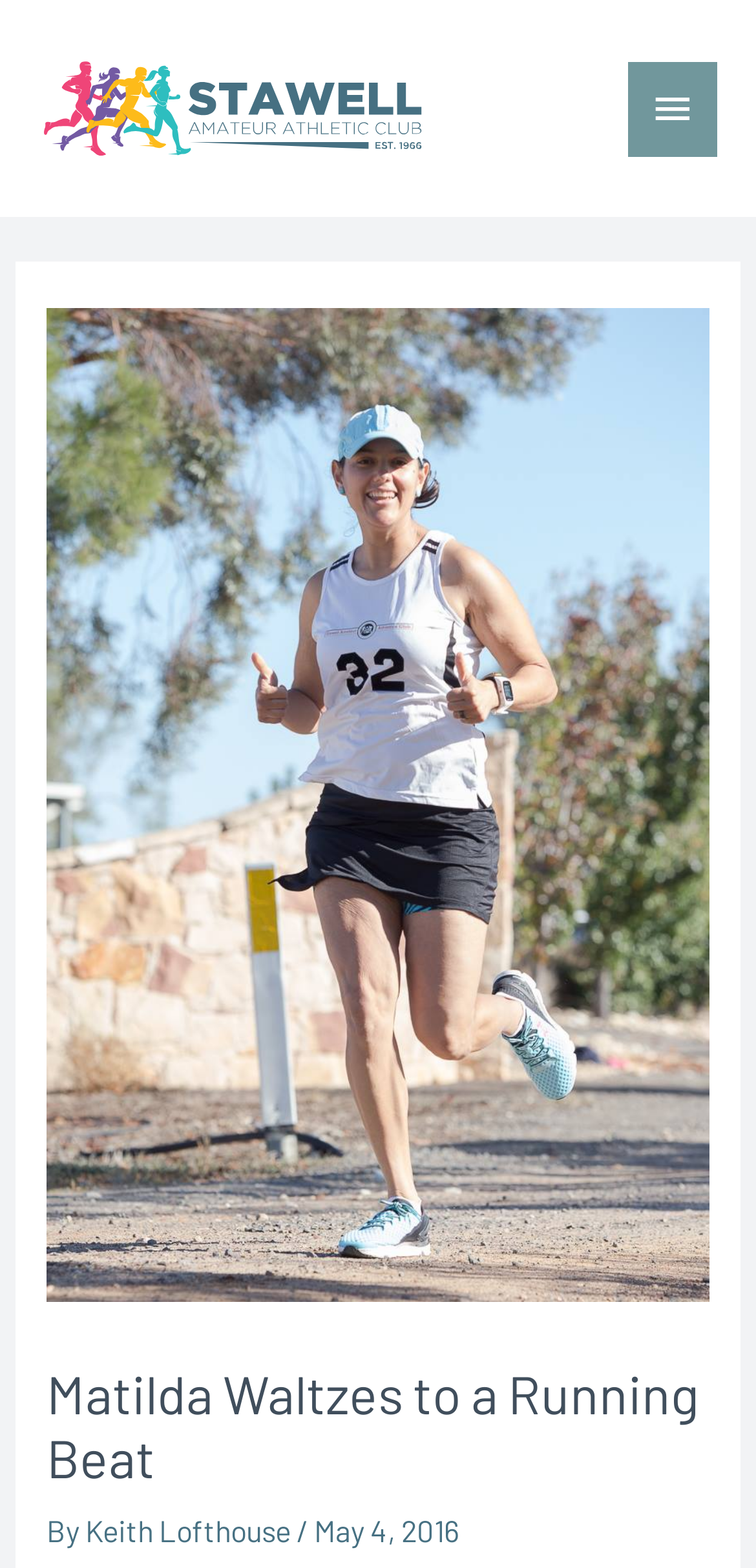From the webpage screenshot, predict the bounding box coordinates (top-left x, top-left y, bottom-right x, bottom-right y) for the UI element described here: alt="Stawell Amateur Athletic Club"

[0.051, 0.054, 0.564, 0.078]